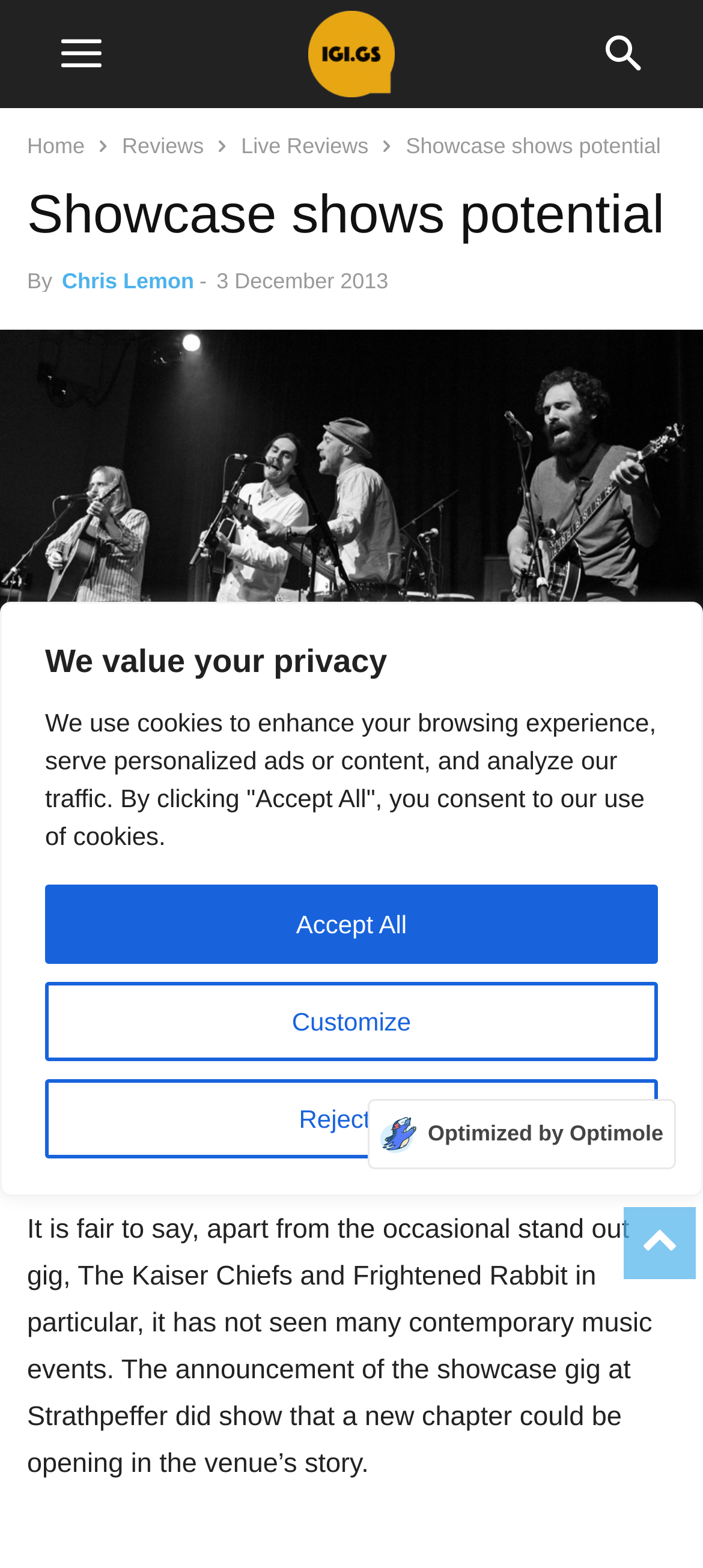Please specify the bounding box coordinates of the area that should be clicked to accomplish the following instruction: "Click the Get Started button". The coordinates should consist of four float numbers between 0 and 1, i.e., [left, top, right, bottom].

None